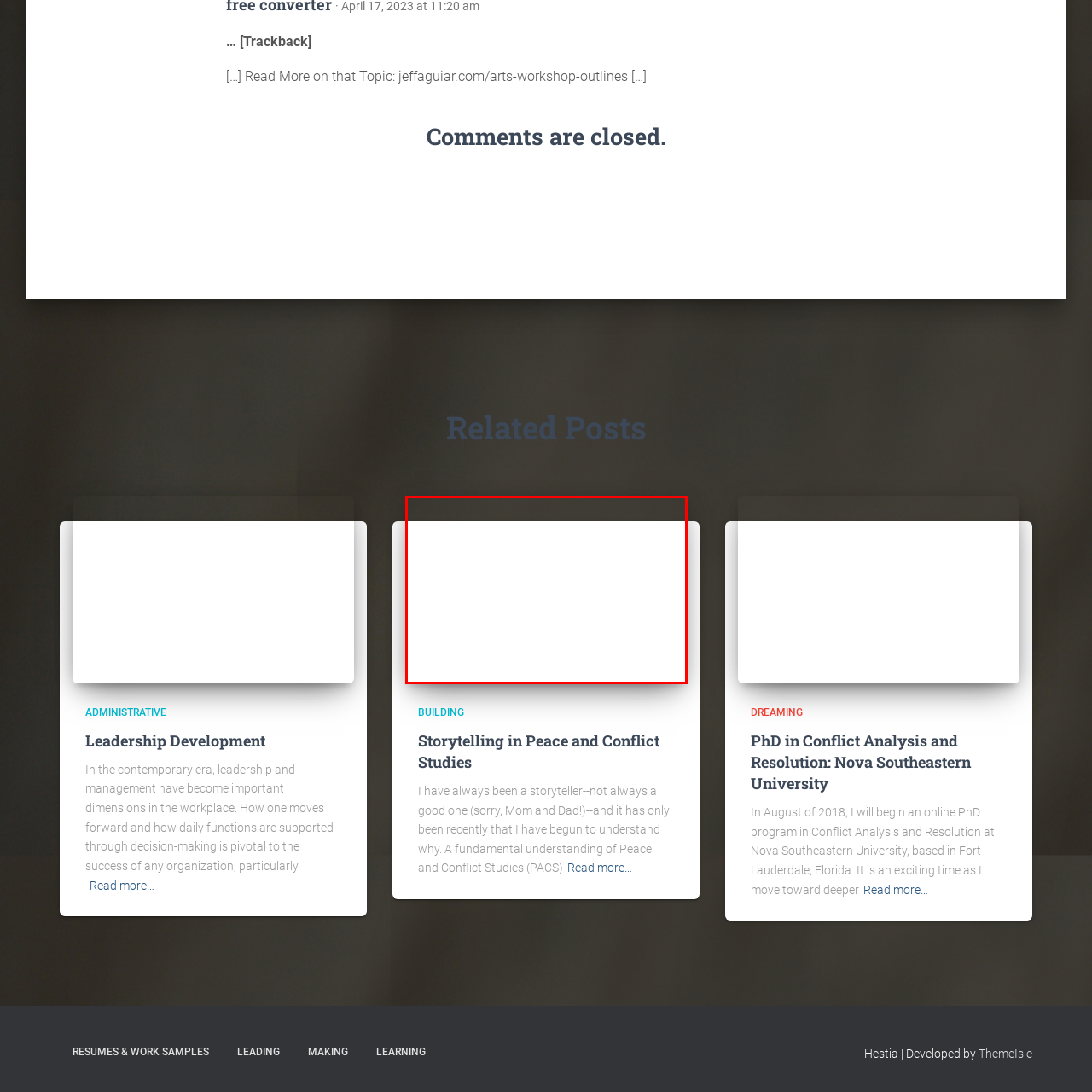Write a detailed description of the image enclosed in the red-bordered box.

This image features the thumbnail for a blog post titled "Storytelling in Peace and Conflict Studies." The thumbnail serves to visually represent the content of the article, which likely explores the critical role of storytelling in the context of peace and conflict studies. This field of study emphasizes how narratives can shape perceptions, foster understanding, and contribute to conflict resolution. The image is positioned within a section related to building and leadership development, highlighting its relevance in educational and professional contexts.